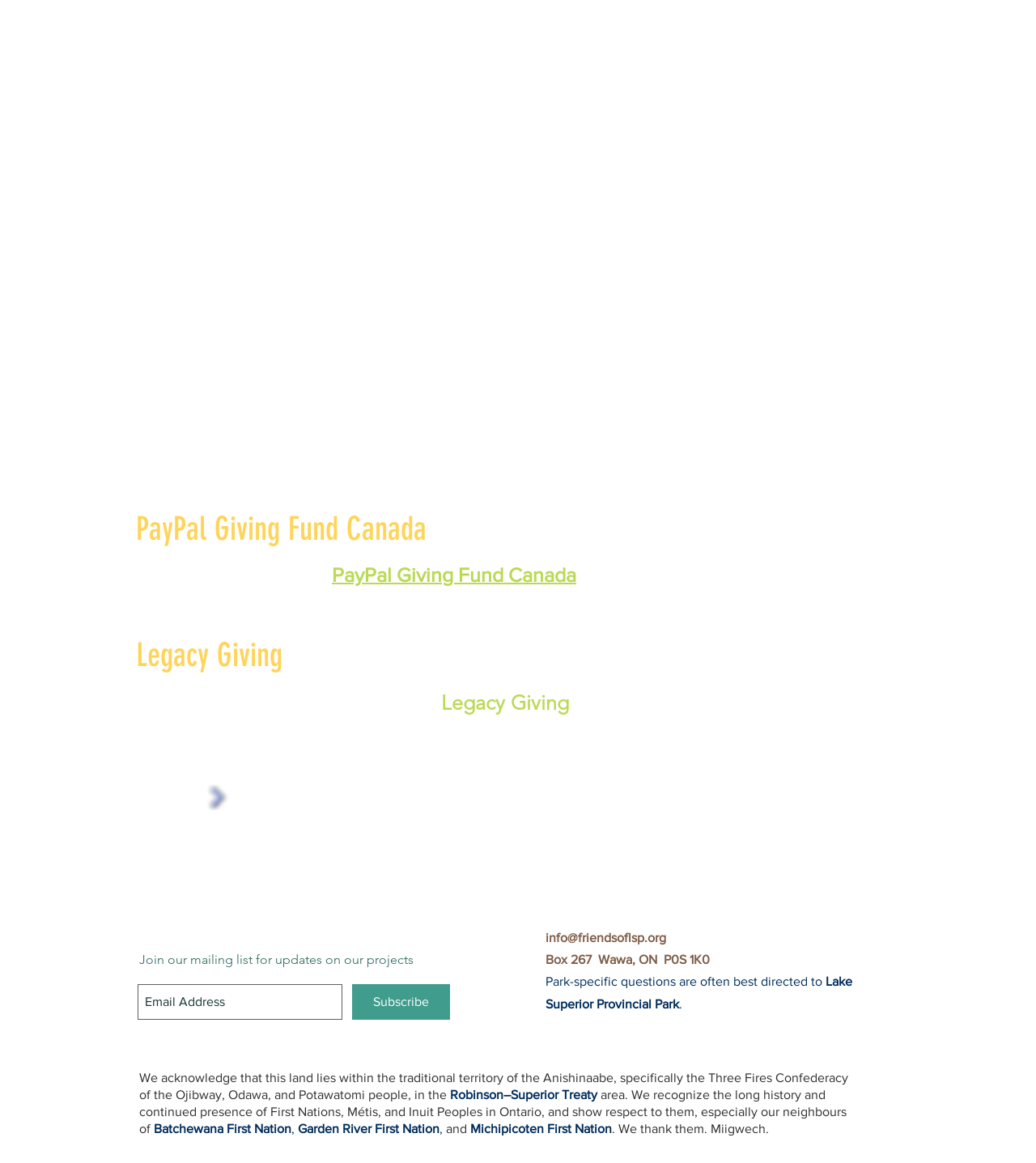Look at the image and give a detailed response to the following question: What is the email address for inquiries?

The email address for inquiries is listed at the bottom of the webpage, along with the organization's mailing address.